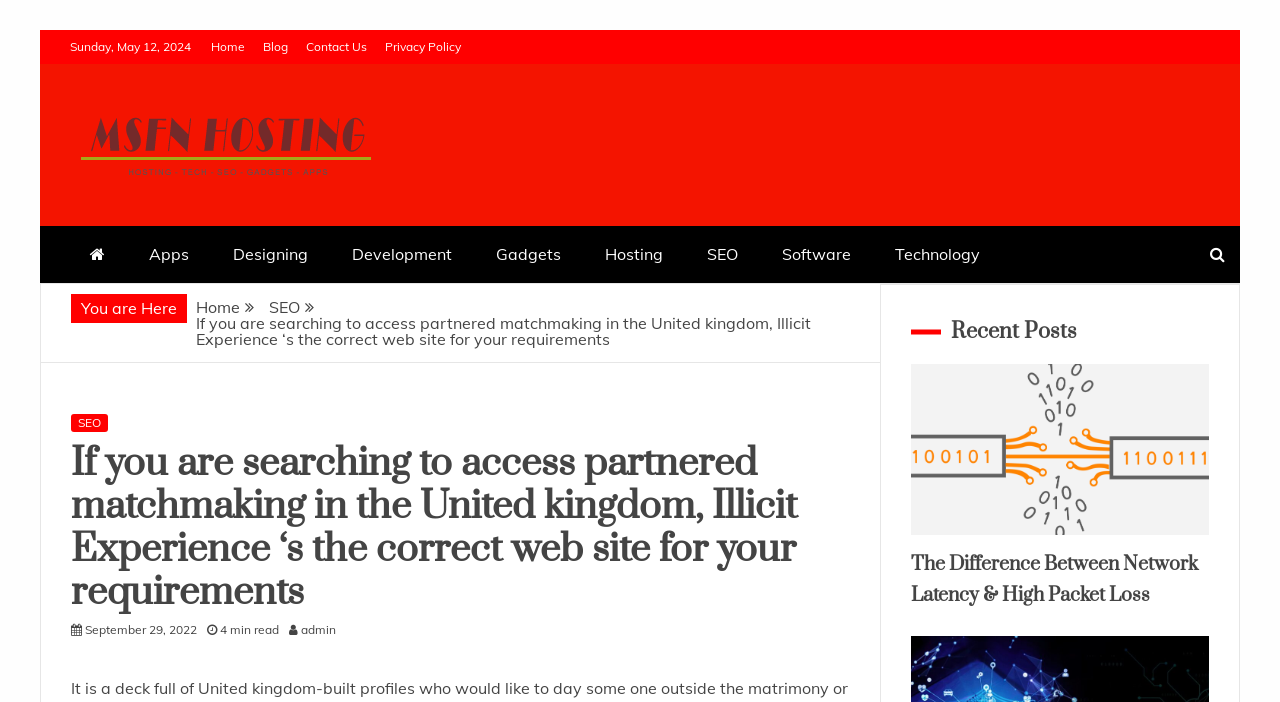Create an in-depth description of the webpage, covering main sections.

This webpage appears to be a blog or news website, with a focus on technology and related topics. At the top left, there is a link to "Skip to content" and a date display showing "Sunday, May 12, 2024". Next to the date, there are several navigation links, including "Home", "Blog", "Contact Us", and "Privacy Policy". 

Below these links, there is a logo for "MSFN Hosting" accompanied by a link to the same website. To the right of the logo, there is a heading that reads "Tech News Blog". 

Further down, there is a row of links to various categories, including "Apps", "Designing", "Development", "Gadgets", "Hosting", "SEO", "Software", and "Technology". 

On the right side of the page, there is a section with a "You are Here" label, followed by a breadcrumb navigation trail showing the current page's location. Below this, there is a main content area with a heading that matches the meta description, "If you are searching to access partnered matchmaking in the United kingdom, Illicit Experience ‘s the correct web site for your requirements". 

The main content area also includes a link to "SEO" and a time stamp showing "September 29, 2022". There is a "4 min read" label indicating the estimated reading time for the article. The author's name, "admin", is also displayed. 

Finally, there is a "Recent Posts" section at the bottom right, featuring a list of article titles, including "Network Latency" and "The Difference Between Network Latency & High Packet Loss", each accompanied by a thumbnail image.